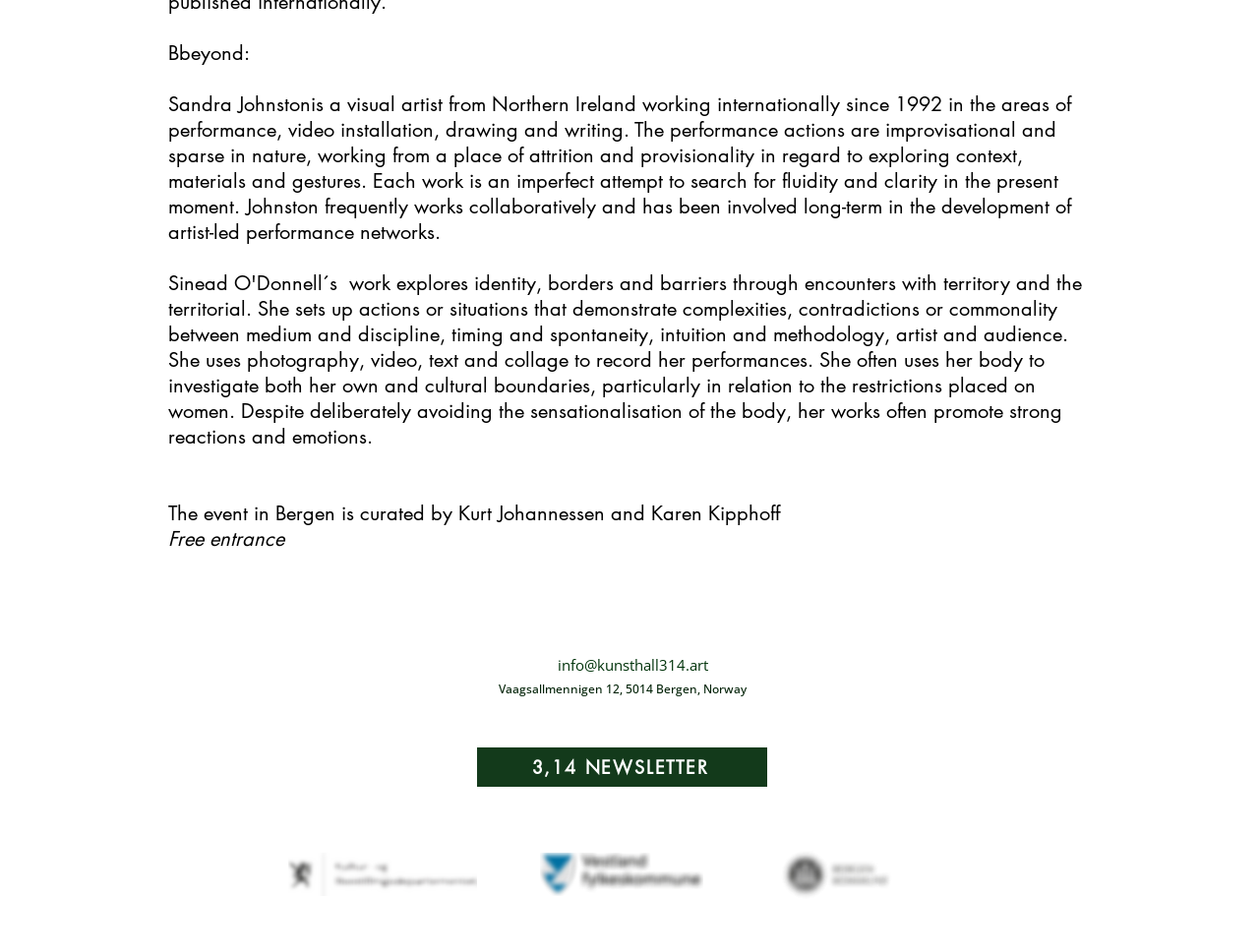What is the event in Bergen curated by?
Please provide a single word or phrase as the answer based on the screenshot.

Kurt Johannessen and Karen Kipphoff